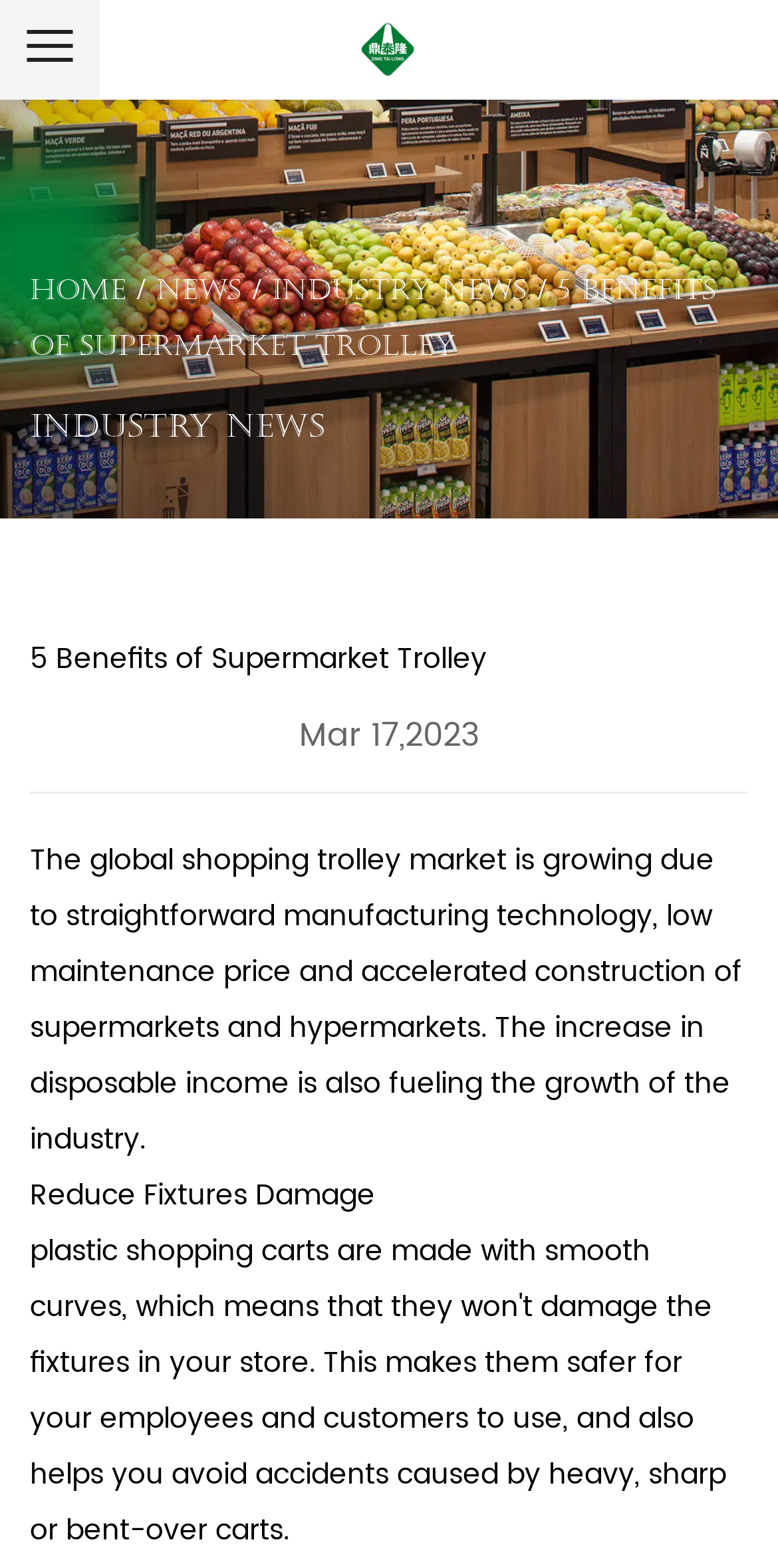Please locate the UI element described by "Industry News" and provide its bounding box coordinates.

[0.349, 0.174, 0.677, 0.196]